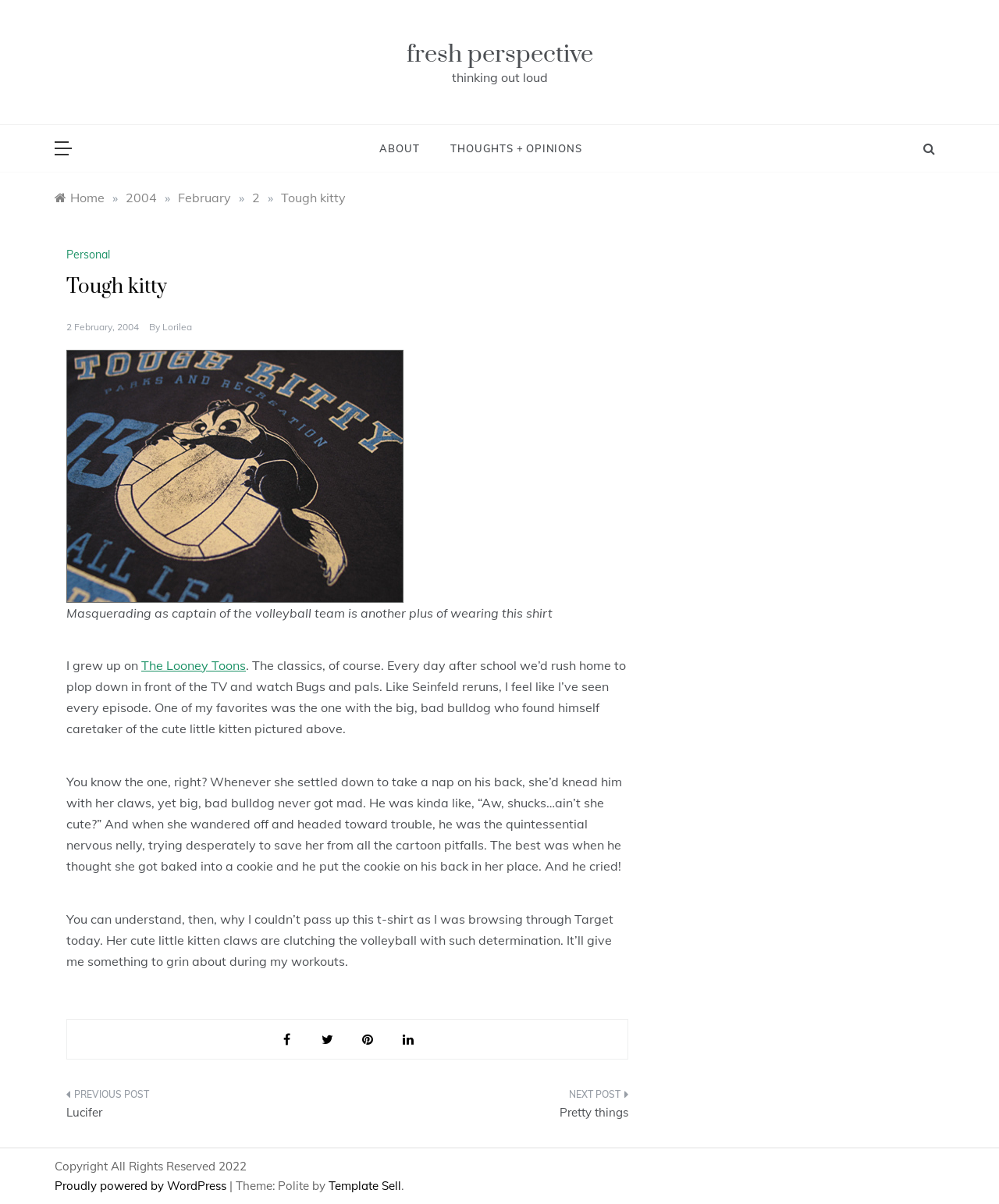Bounding box coordinates are specified in the format (top-left x, top-left y, bottom-right x, bottom-right y). All values are floating point numbers bounded between 0 and 1. Please provide the bounding box coordinate of the region this sentence describes: 2 February, 2004

[0.066, 0.266, 0.139, 0.276]